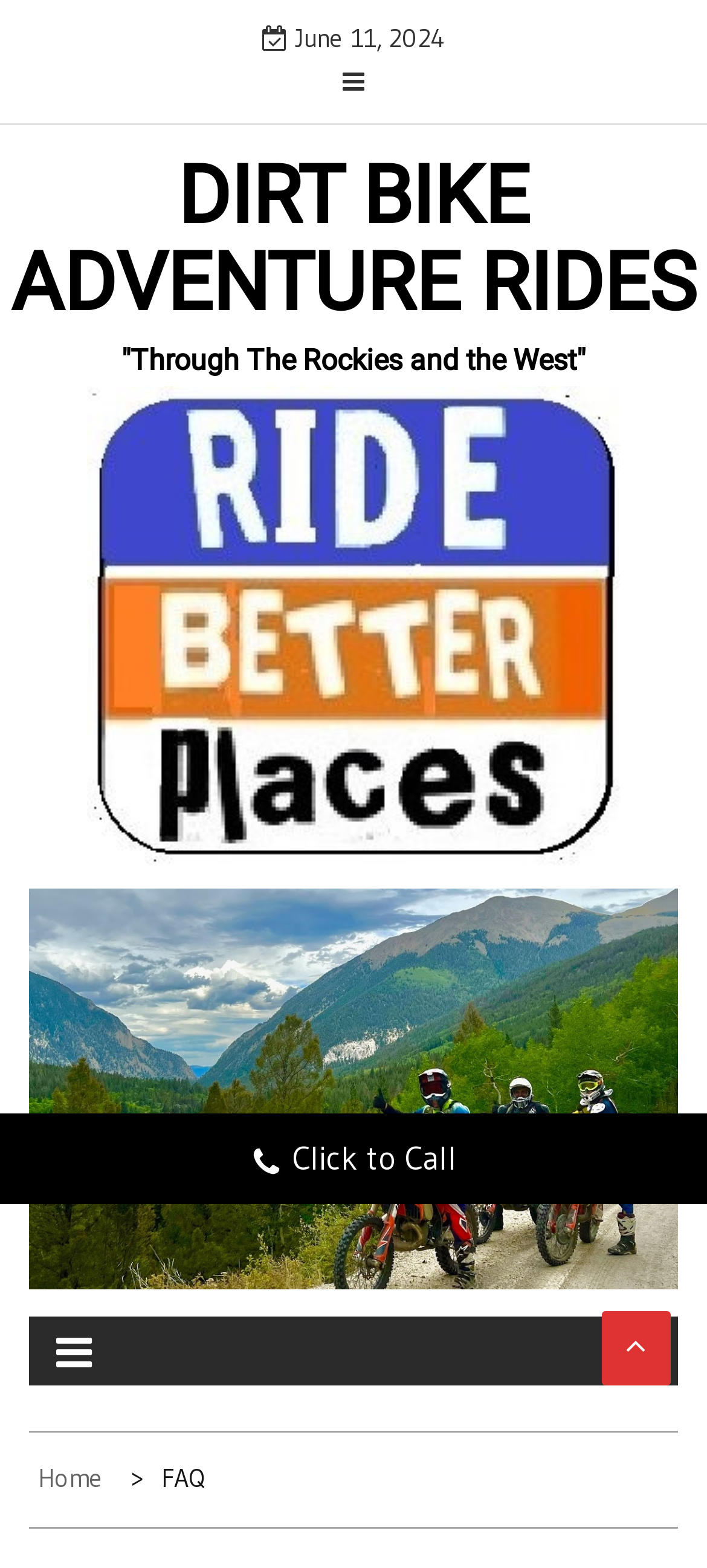Write a detailed summary of the webpage, including text, images, and layout.

The webpage appears to be a FAQ page for Dirt Bike Adventure Rides. At the top, there is a date "June 11, 2024" displayed prominently. Below the date, there is a large link "DIRT BIKE ADVENTURE RIDES" that spans almost the entire width of the page. 

Underneath the main link, there is a subtitle "Through The Rockies and the West" that provides more context about the adventure rides. 

On the left side of the page, there are three links stacked vertically. The top link is "RIDE BETTER PLACES" accompanied by an image. Below it, there is another link with an image, but the text is not provided. The third link is also accompanied by an image, but it does not have any text. 

On the right side of the page, there are several icons and links. There is a button with a plus sign, a link with a search icon, and another link with a phone icon that says "Click to Call". 

At the very bottom of the page, there is a navigation section with breadcrumbs. It contains two links: "Home" and "FAQ", indicating the current page.